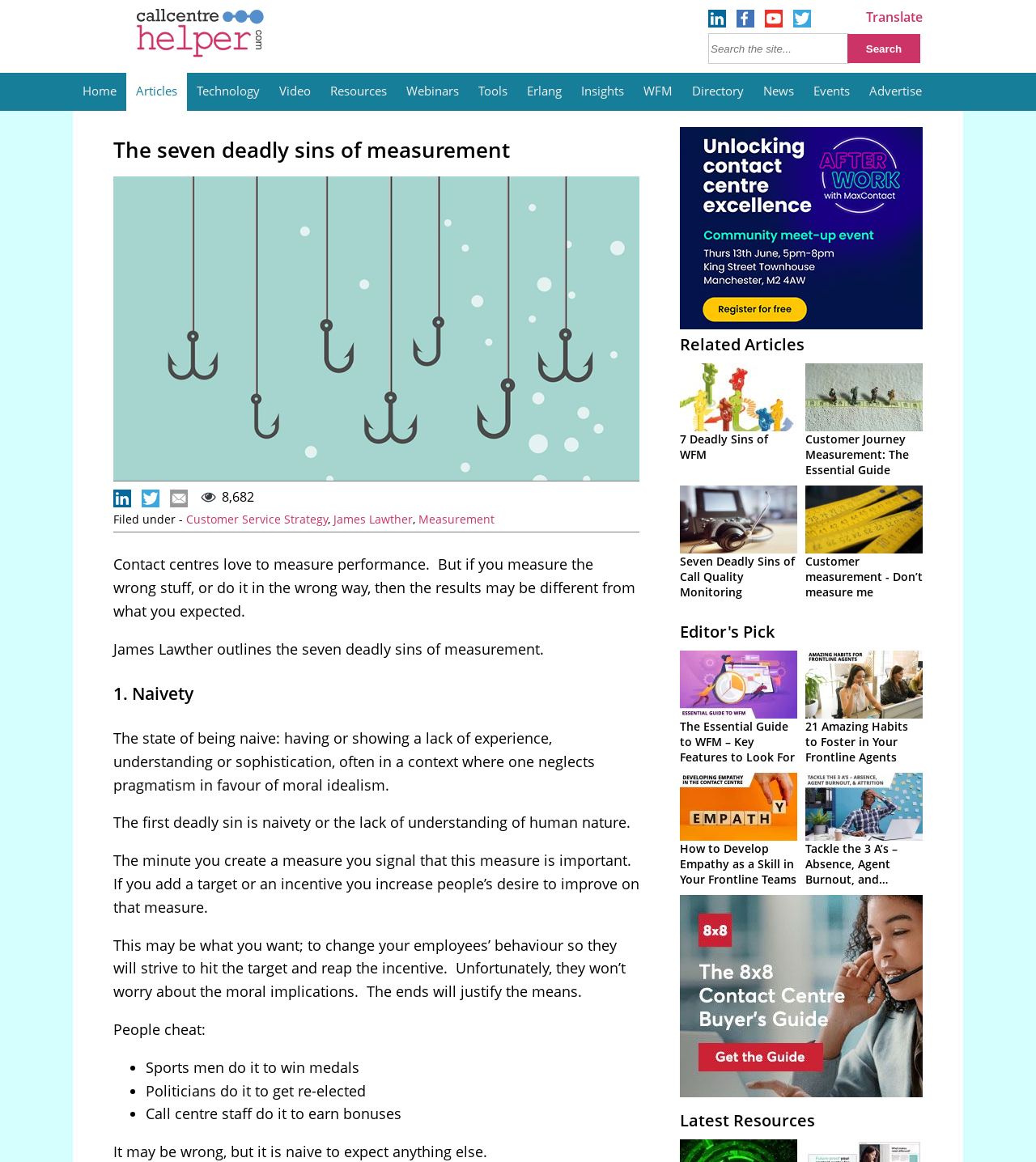Determine the bounding box coordinates of the element that should be clicked to execute the following command: "View related article '7 Deadly Sins of WFM'".

[0.656, 0.371, 0.741, 0.398]